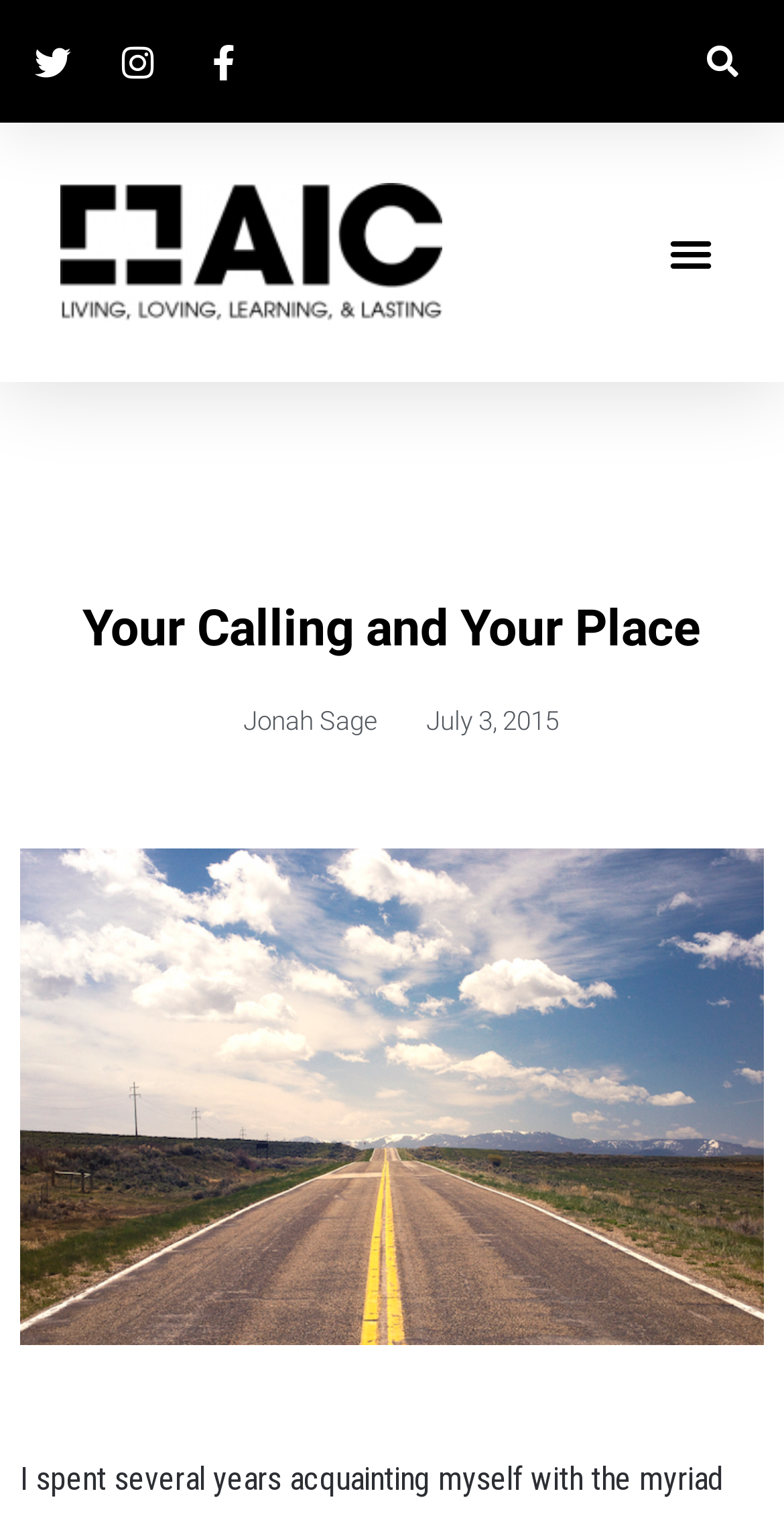How many elements are in the header section?
Refer to the image and provide a concise answer in one word or phrase.

4